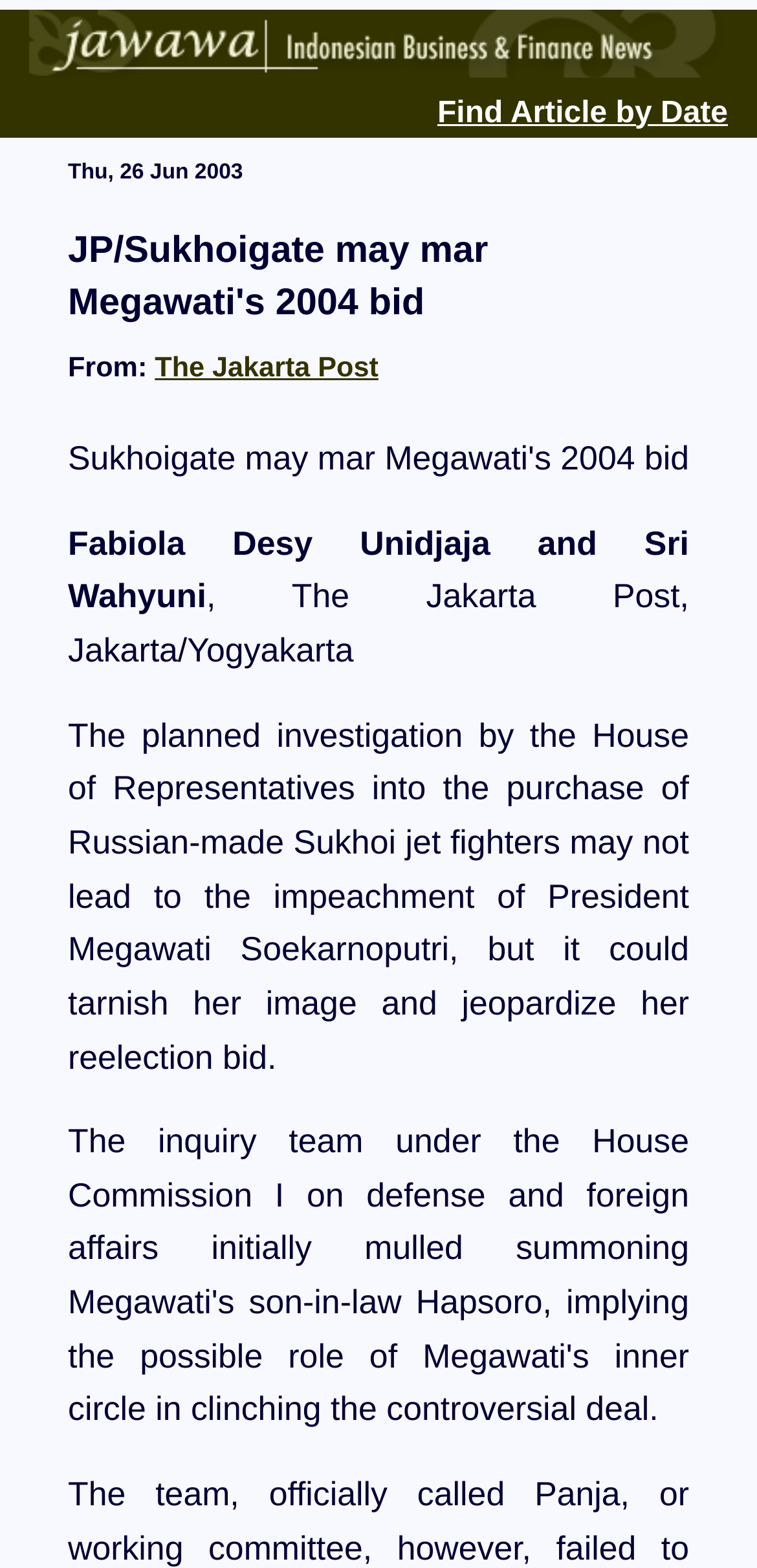Provide a brief response in the form of a single word or phrase:
Who wrote the article?

Fabiola Desy Unidjaja and Sri Wahyuni